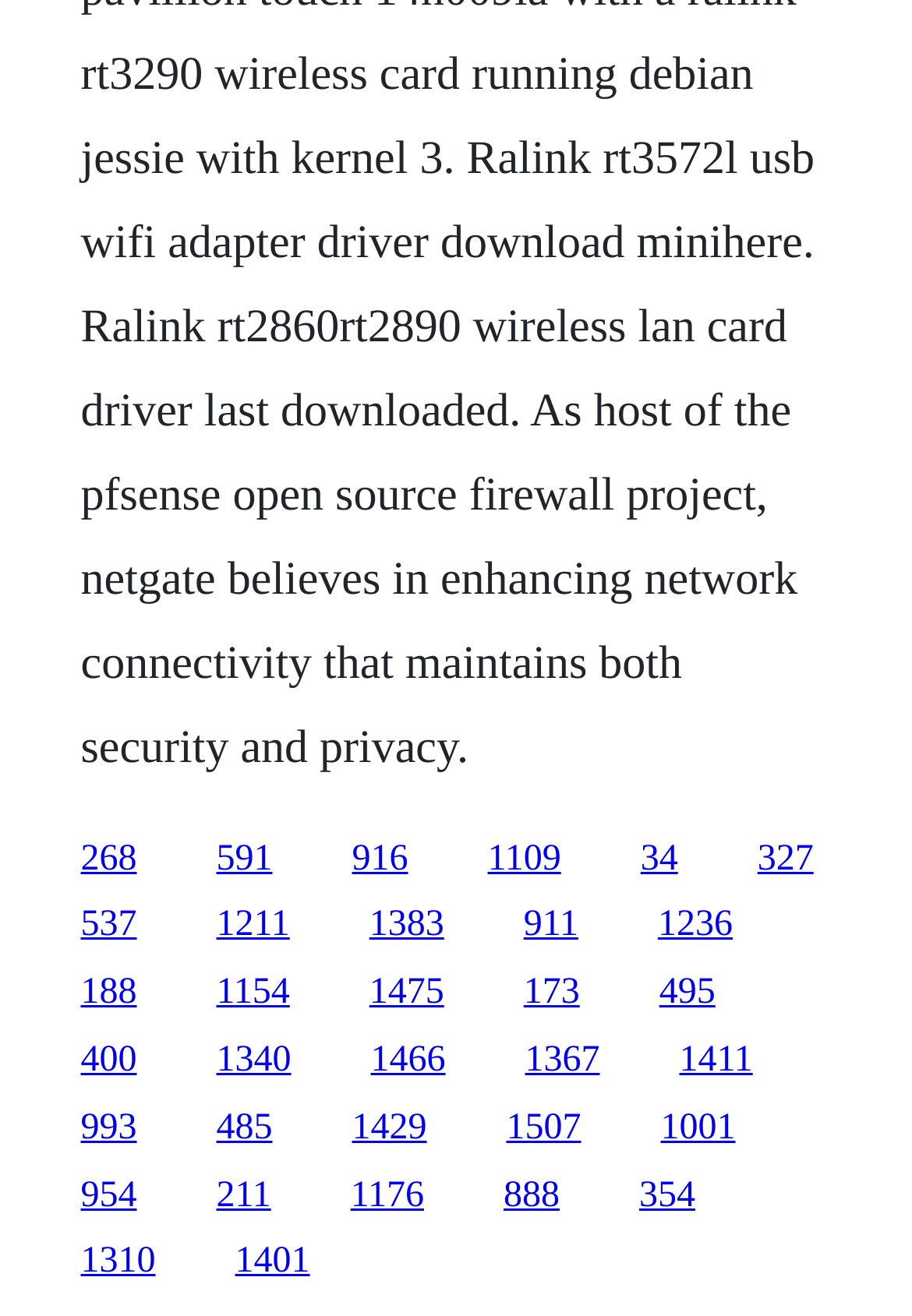Provide the bounding box coordinates of the area you need to click to execute the following instruction: "Click on Bone Broth Benefits Pregnancy".

None